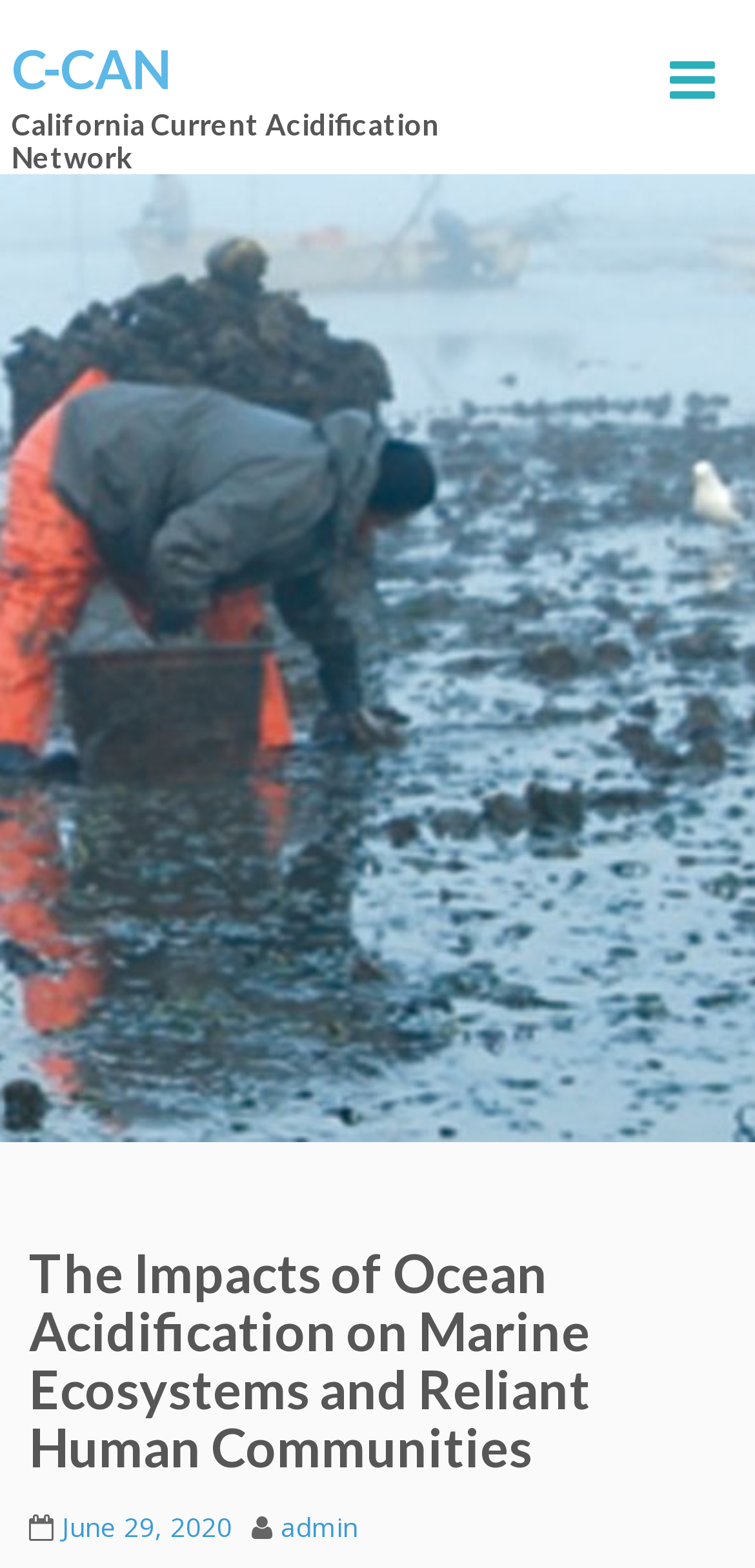What is the date of the latest article?
Based on the screenshot, provide your answer in one word or phrase.

June 29, 2020